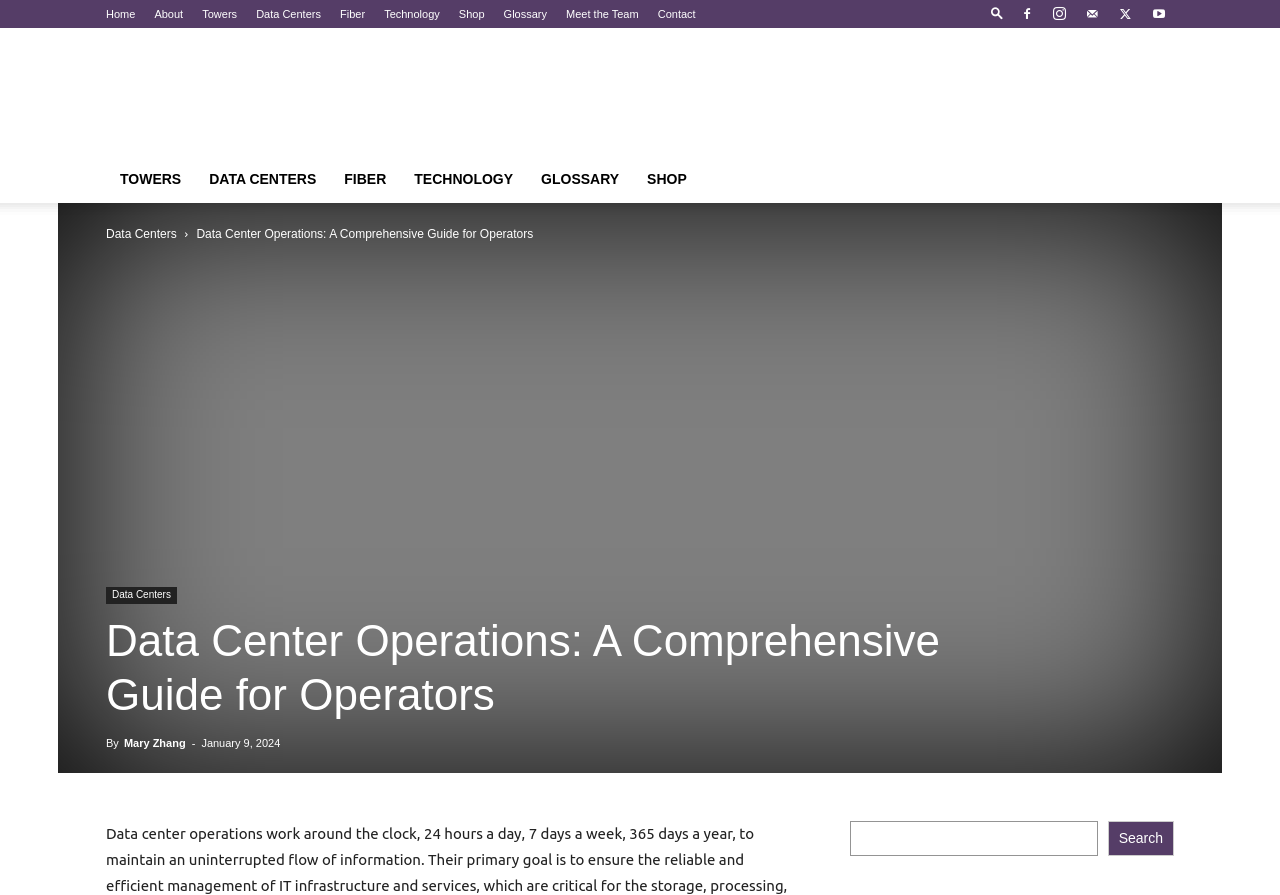Describe every aspect of the webpage comprehensively.

The webpage is about data center operations, with a comprehensive guide for operators. At the top, there is a navigation menu with 10 links: "Home", "About", "Towers", "Data Centers", "Fiber", "Technology", "Shop", "Glossary", "Meet the Team", and "Contact". These links are aligned horizontally and take up the top section of the page.

To the right of the navigation menu, there are five social media links represented by icons. Below the navigation menu, there is a secondary menu with six links: "TOWERS", "DATA CENTERS", "FIBER", "TECHNOLOGY", "GLOSSARY", and "SHOP". These links are also aligned horizontally and are positioned below the main navigation menu.

The main content of the page is divided into sections. The first section has a heading that reads "Data Center Operations: A Comprehensive Guide for Operators" and is followed by a subheading that indicates the author, "By Mary Zhang", and the date, "January 9, 2024".

At the bottom of the page, there is a search bar with a search button. The search bar is positioned in the lower right corner of the page.